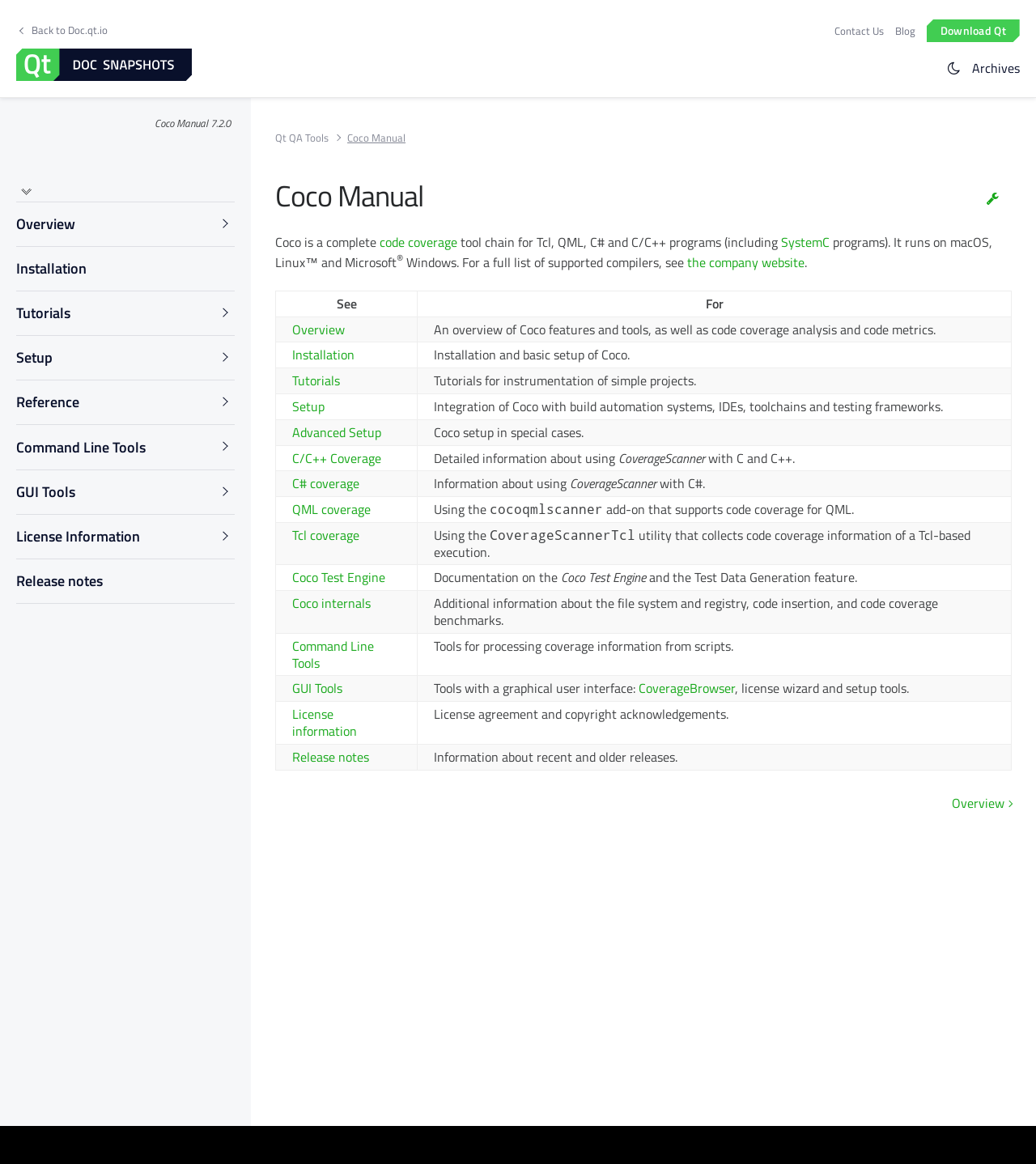Identify the bounding box coordinates for the UI element described as follows: "Coco internals". Ensure the coordinates are four float numbers between 0 and 1, formatted as [left, top, right, bottom].

[0.282, 0.51, 0.358, 0.527]